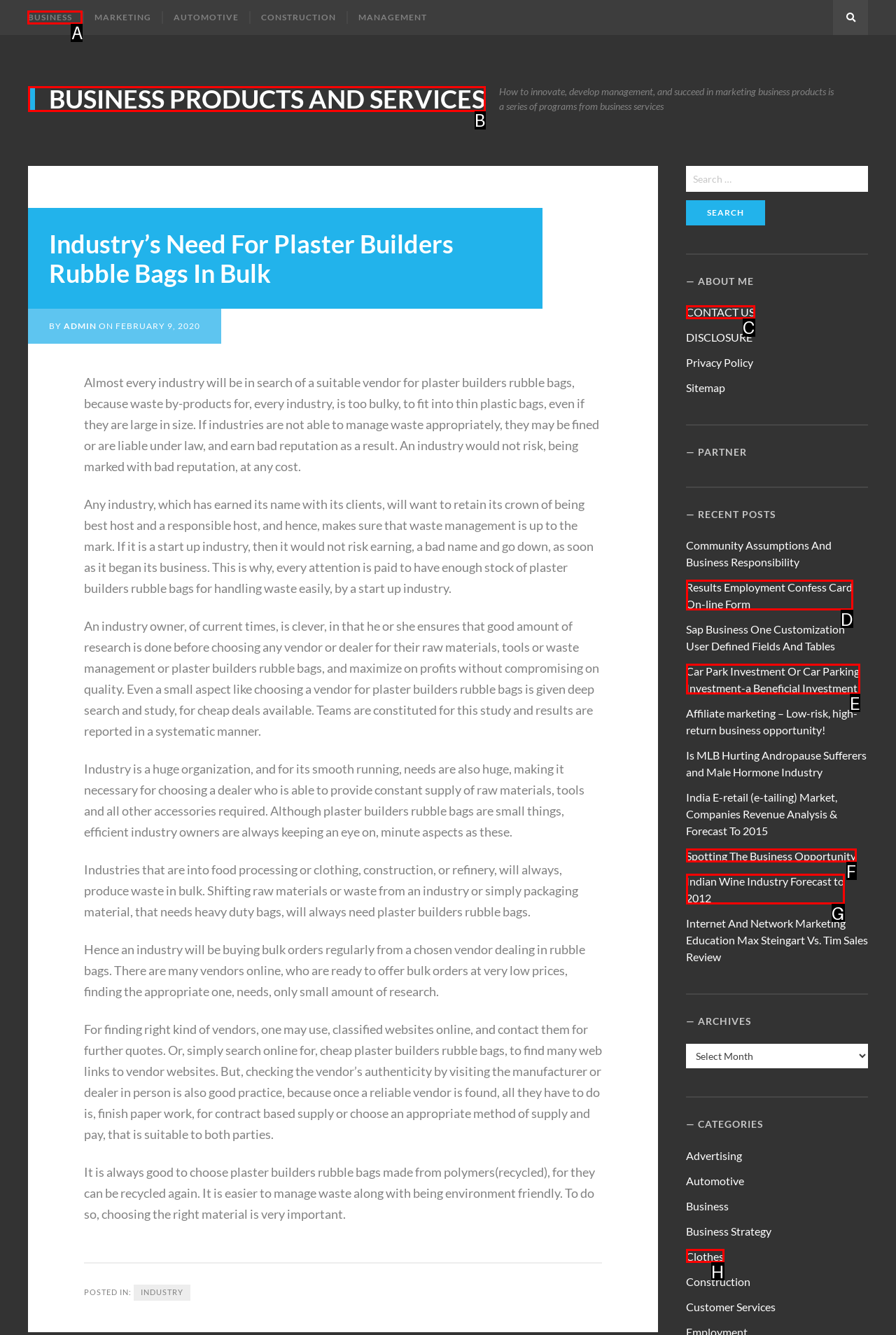Select the letter of the UI element that matches this task: Click on BUSINESS
Provide the answer as the letter of the correct choice.

A